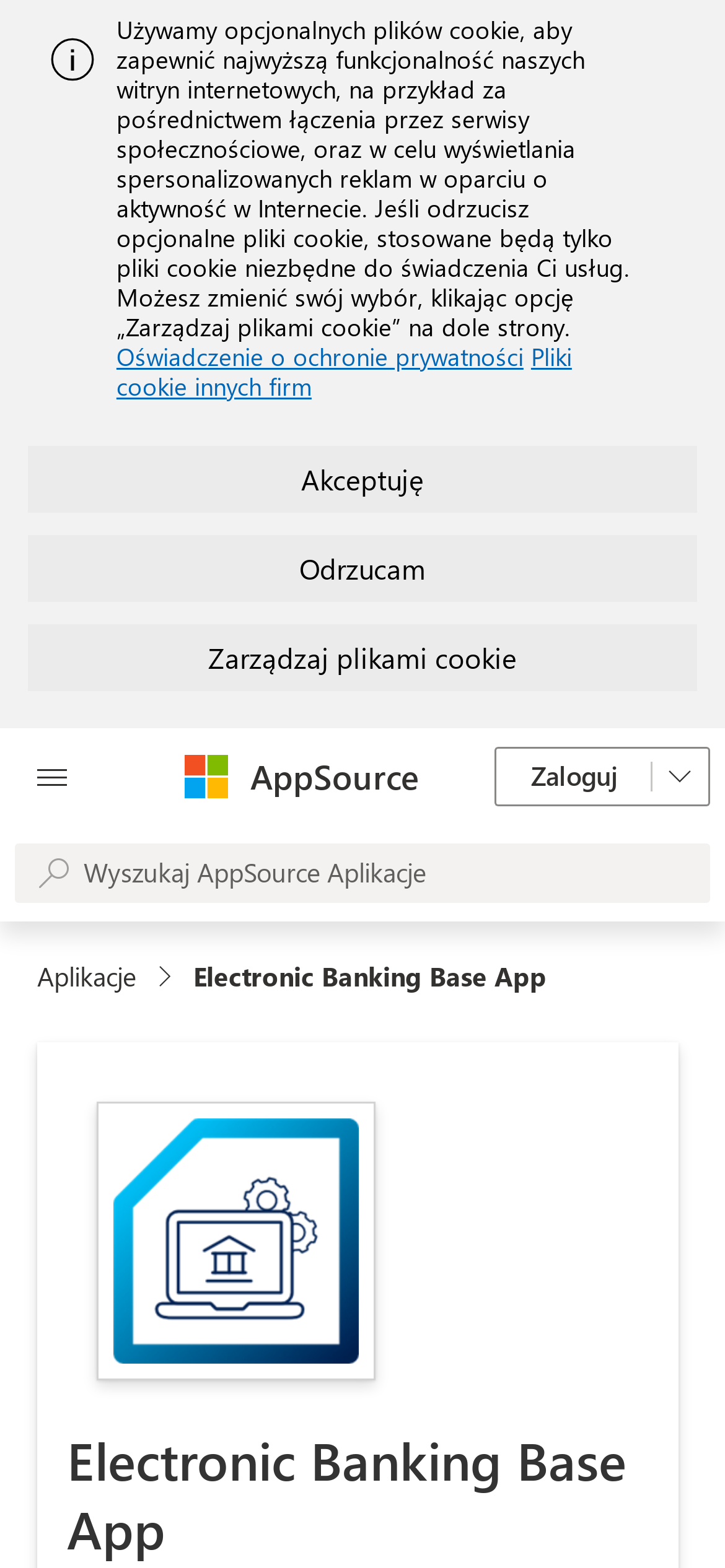Generate a comprehensive description of the contents of the webpage.

The webpage is about standardized electronic banking processes for global companies with support for local banks. At the top, there is an alert message that spans the entire width of the page, taking up about 46% of the screen's height. Below the alert, there is a small image on the left side, followed by a static text block that describes the use of optional cookies and provides links to privacy statements and cookie management options. 

On the same level, there are three buttons: "Akceptuję" (Accept), "Odrzucam" (Reject), and "Zarządzaj plikami cookie" (Manage cookies). These buttons are aligned to the right side of the page.

Further down, there is a button to open a panel on the left side, labeled "Przycisk panelu Otwórz wszystko" (Open all panel button). Next to it, there is a link to Microsoft, accompanied by a Microsoft logo image. 

On the right side, there is a button labeled "AppSource". Above it, there is a login section with a "Zaloguj" (Log in) button and an "Inne opcje logowania" (Other login options) button. 

Below the login section, there is a search bar that spans almost the entire width of the page. The search bar is disabled and has a placeholder text "Wyszukaj AppSource Aplikacje" (Search AppSource Applications).

Under the search bar, there is a navigation section with breadcrumbs, showing the current location as "Aplikacje" (Applications) and "Electronic Banking Base App". 

Finally, at the bottom of the page, there is a large image related to Electronic Banking Base App, taking up about 25% of the screen's height, and a heading with the same title.